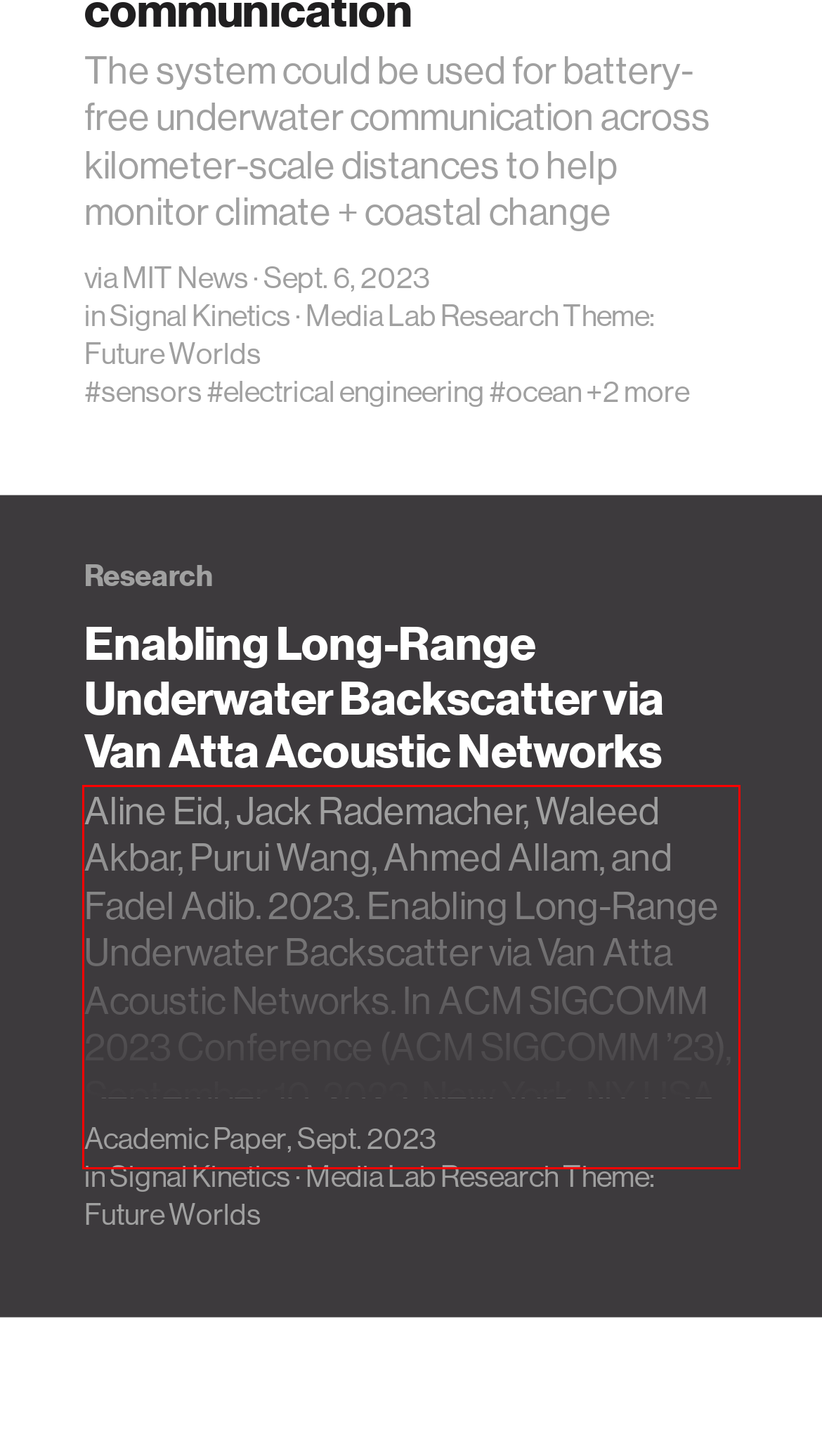Analyze the screenshot of the webpage and extract the text from the UI element that is inside the red bounding box.

Aline Eid, Jack Rademacher, Waleed Akbar, Purui Wang, Ahmed Allam, and Fadel Adib. 2023. Enabling Long-Range Underwater Backscatter via Van Atta Acoustic Networks. In ACM SIGCOMM 2023 Conference (ACM SIGCOMM ’23), September 10, 2023, New York, NY, USA. ACM, New York, NY, USA, 19 pages